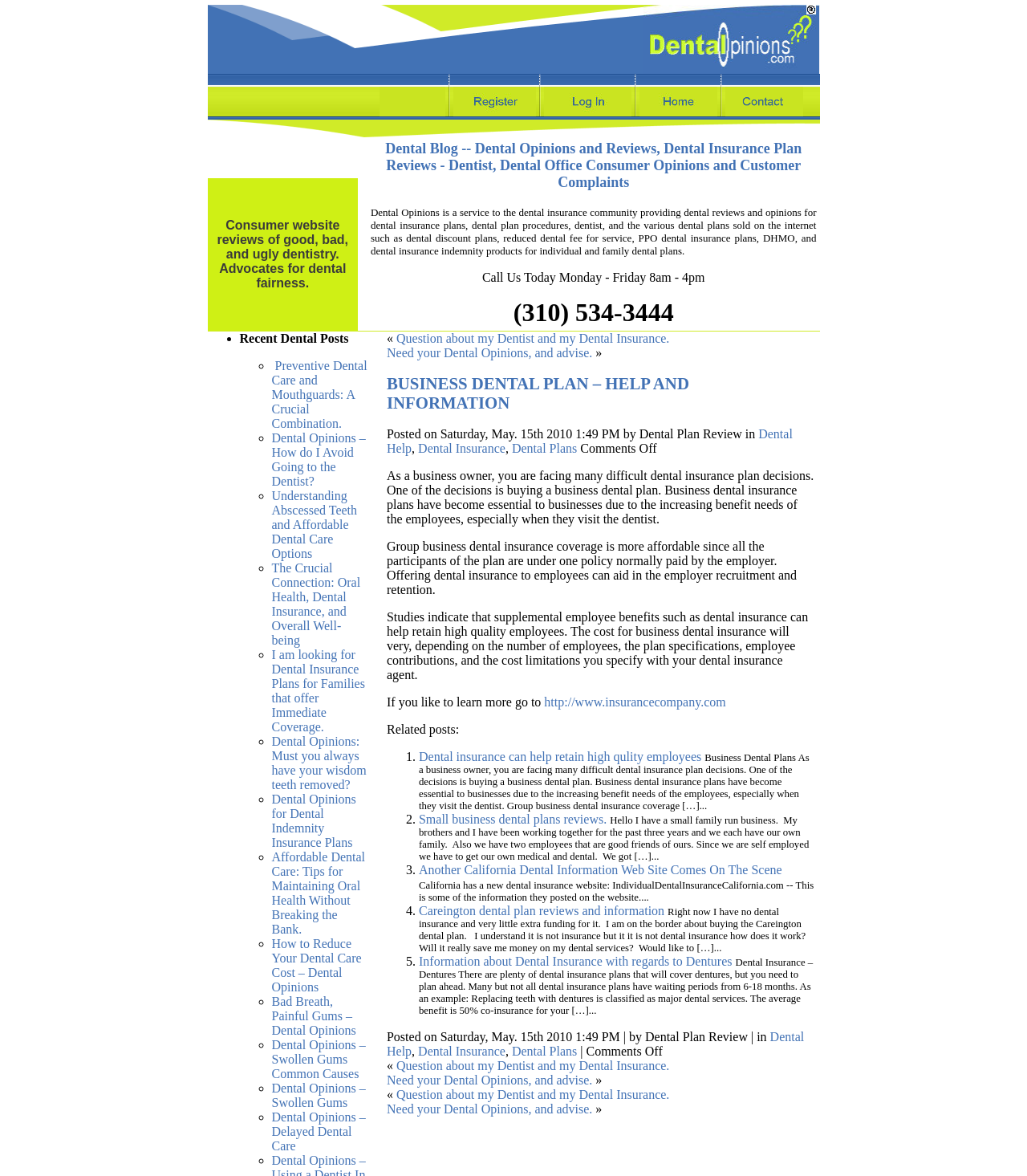Determine the bounding box coordinates of the clickable region to execute the instruction: "Read the 'BUSINESS DENTAL PLAN – HELP AND INFORMATION' article". The coordinates should be four float numbers between 0 and 1, denoted as [left, top, right, bottom].

[0.377, 0.318, 0.794, 0.351]